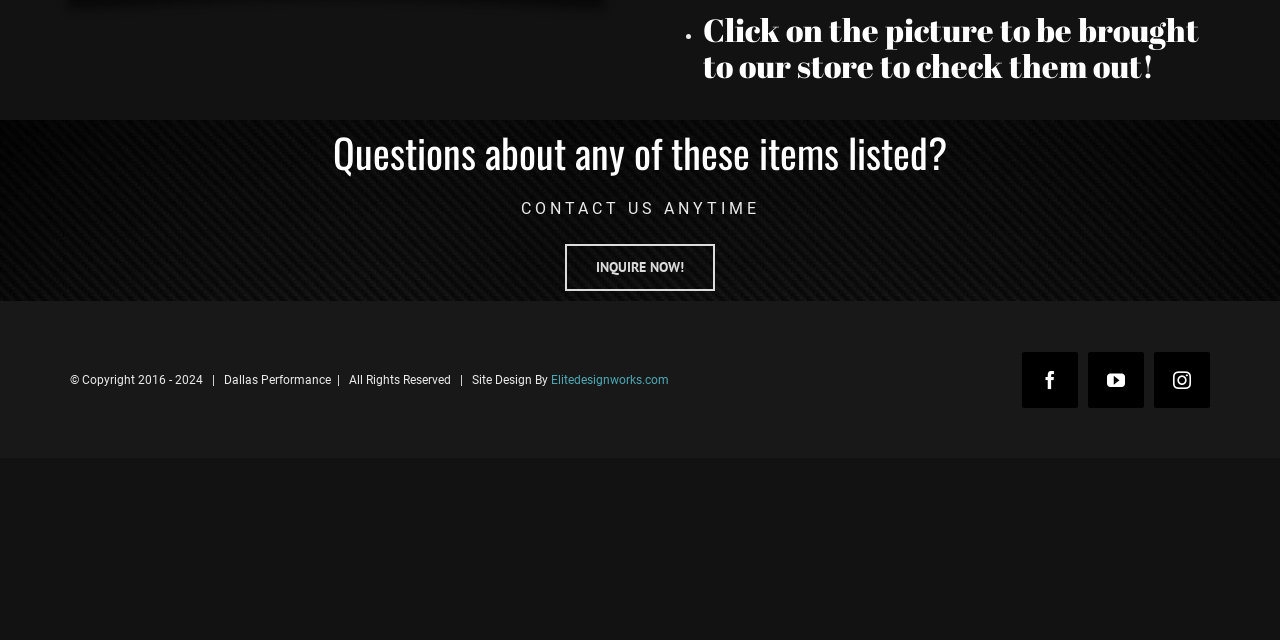Using the webpage screenshot, find the UI element described by YouTube. Provide the bounding box coordinates in the format (top-left x, top-left y, bottom-right x, bottom-right y), ensuring all values are floating point numbers between 0 and 1.

[0.85, 0.551, 0.894, 0.638]